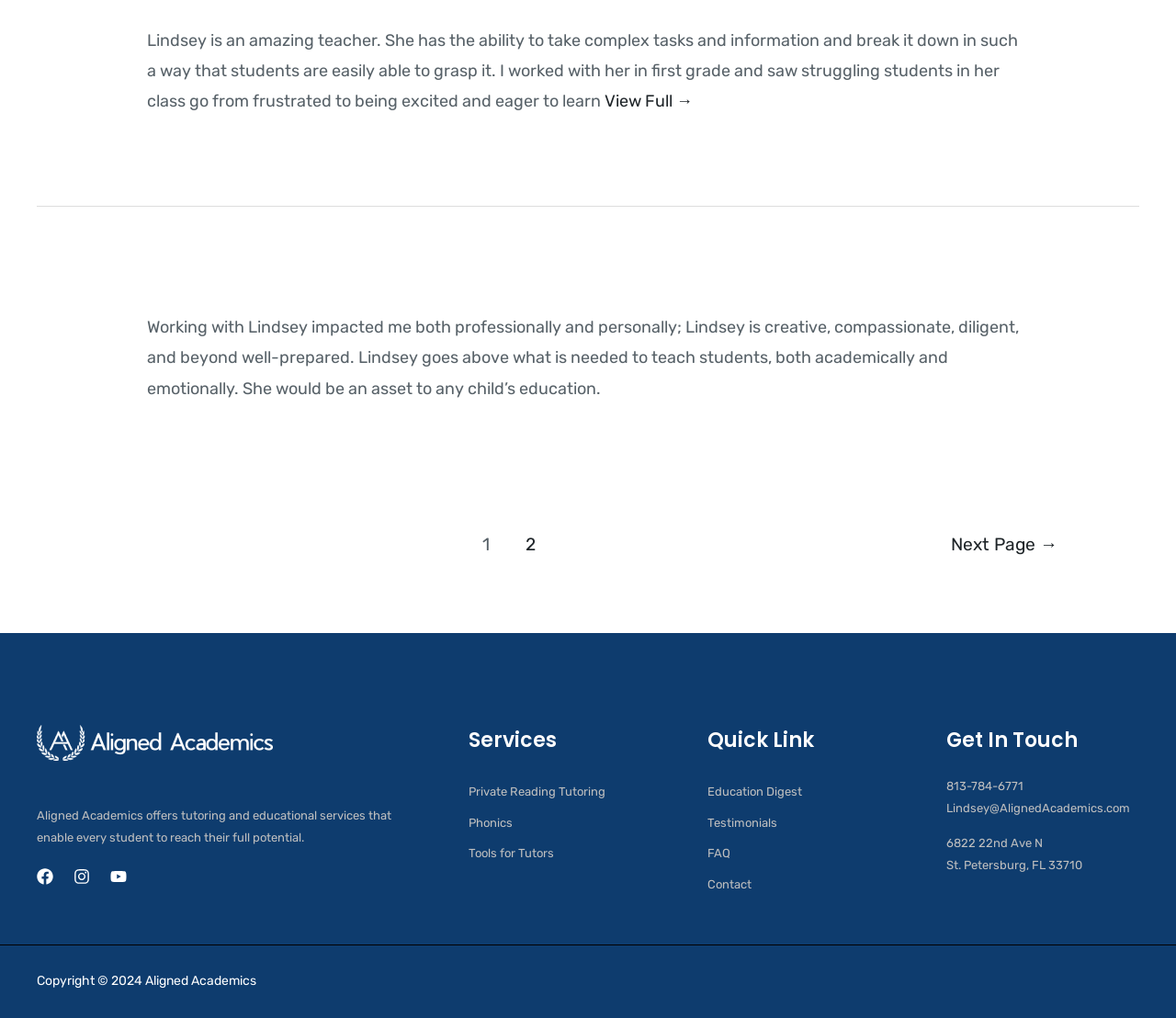Locate the bounding box coordinates of the region to be clicked to comply with the following instruction: "Visit Facebook". The coordinates must be four float numbers between 0 and 1, in the form [left, top, right, bottom].

[0.031, 0.853, 0.045, 0.87]